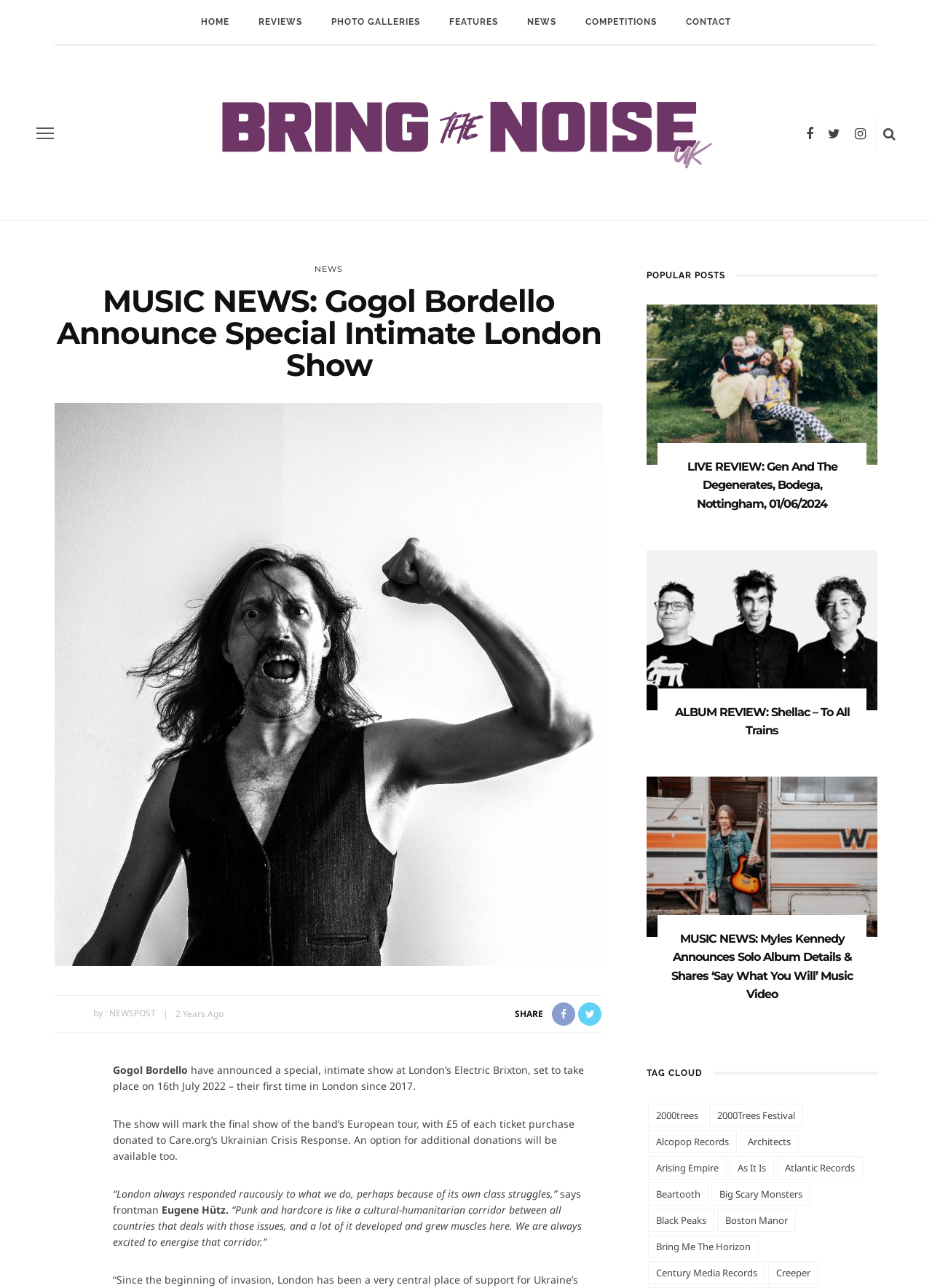Please indicate the bounding box coordinates of the element's region to be clicked to achieve the instruction: "Click on the HOME link". Provide the coordinates as four float numbers between 0 and 1, i.e., [left, top, right, bottom].

[0.2, 0.0, 0.262, 0.034]